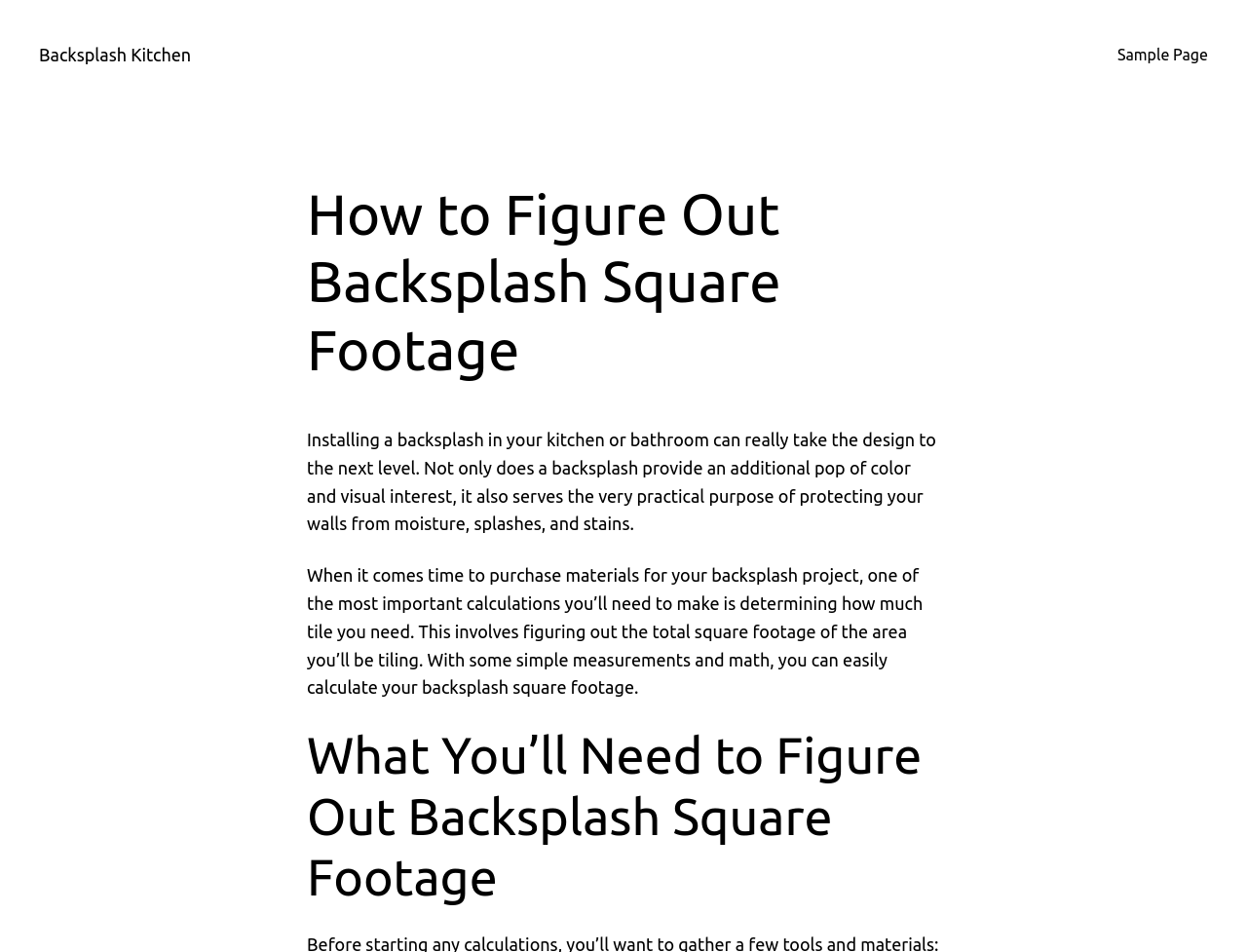Produce an elaborate caption capturing the essence of the webpage.

The webpage is about calculating backsplash square footage for kitchen or bathroom design. At the top left, there is a link "Backsplash Kitchen" which is likely a navigation link. On the top right, there is a menu with a single item "Sample Page". 

Below the navigation links, there is a main heading "How to Figure Out Backsplash Square Footage" which is centered at the top of the page. 

Under the main heading, there is a paragraph of text that explains the importance of backsplashes in kitchen and bathroom design, highlighting their aesthetic and practical benefits. 

Following this paragraph, there is another paragraph that discusses the need to calculate the total square footage of the area to be tiled when purchasing materials for a backsplash project. 

Further down, there is a subheading "What You’ll Need to Figure Out Backsplash Square Footage" which is likely the start of a guide or tutorial on how to perform the calculation.